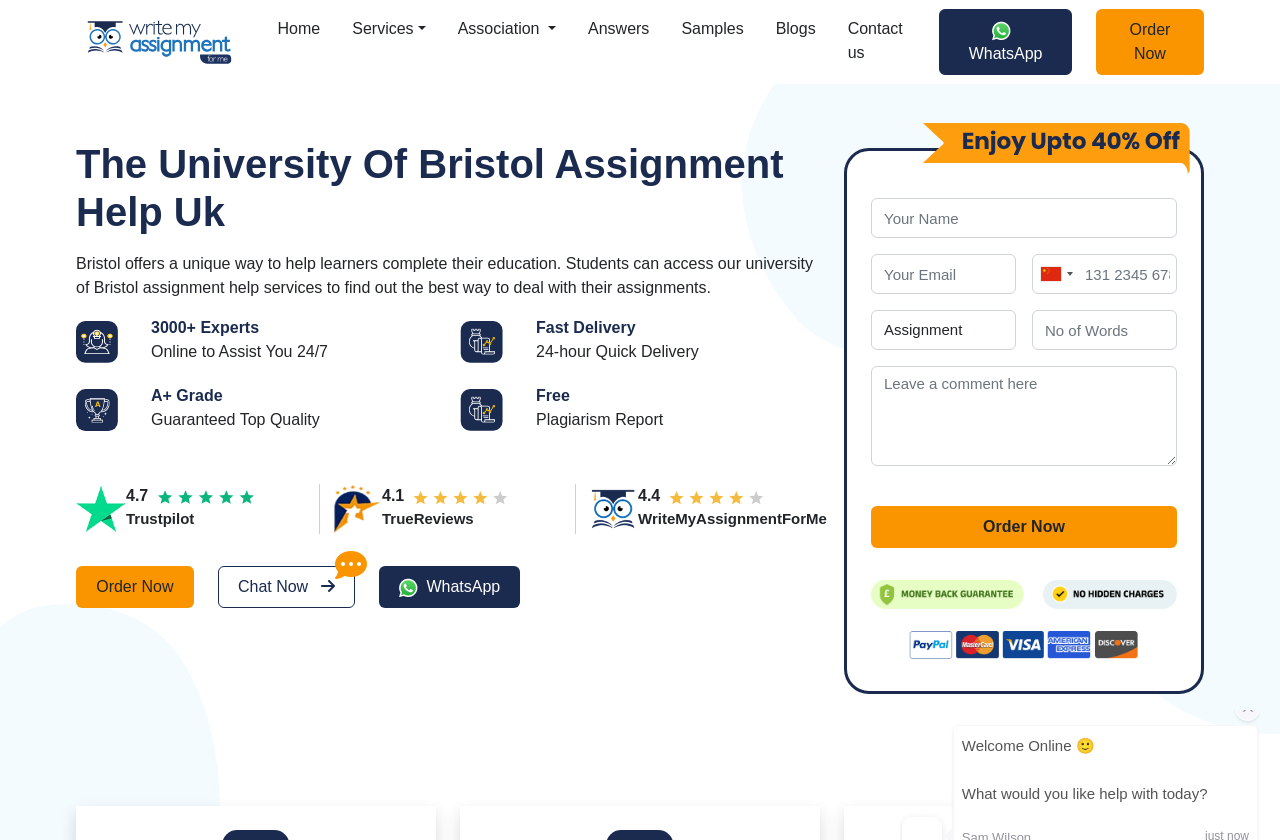Locate the bounding box coordinates of the area where you should click to accomplish the instruction: "Click on 'Write My Assignment For Me'".

[0.059, 0.01, 0.204, 0.091]